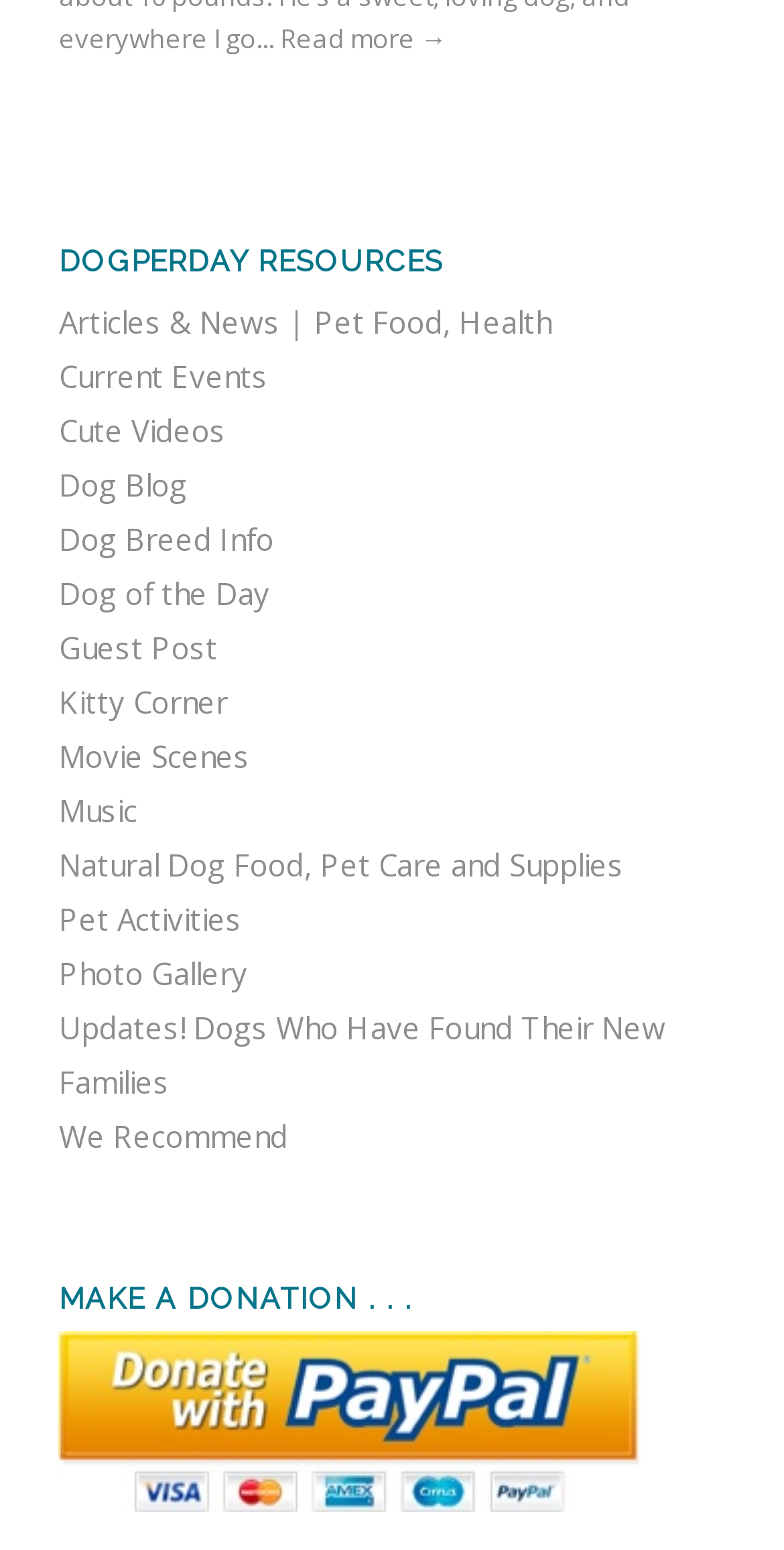How many categories are available under resources?
Using the information from the image, give a concise answer in one word or a short phrase.

14